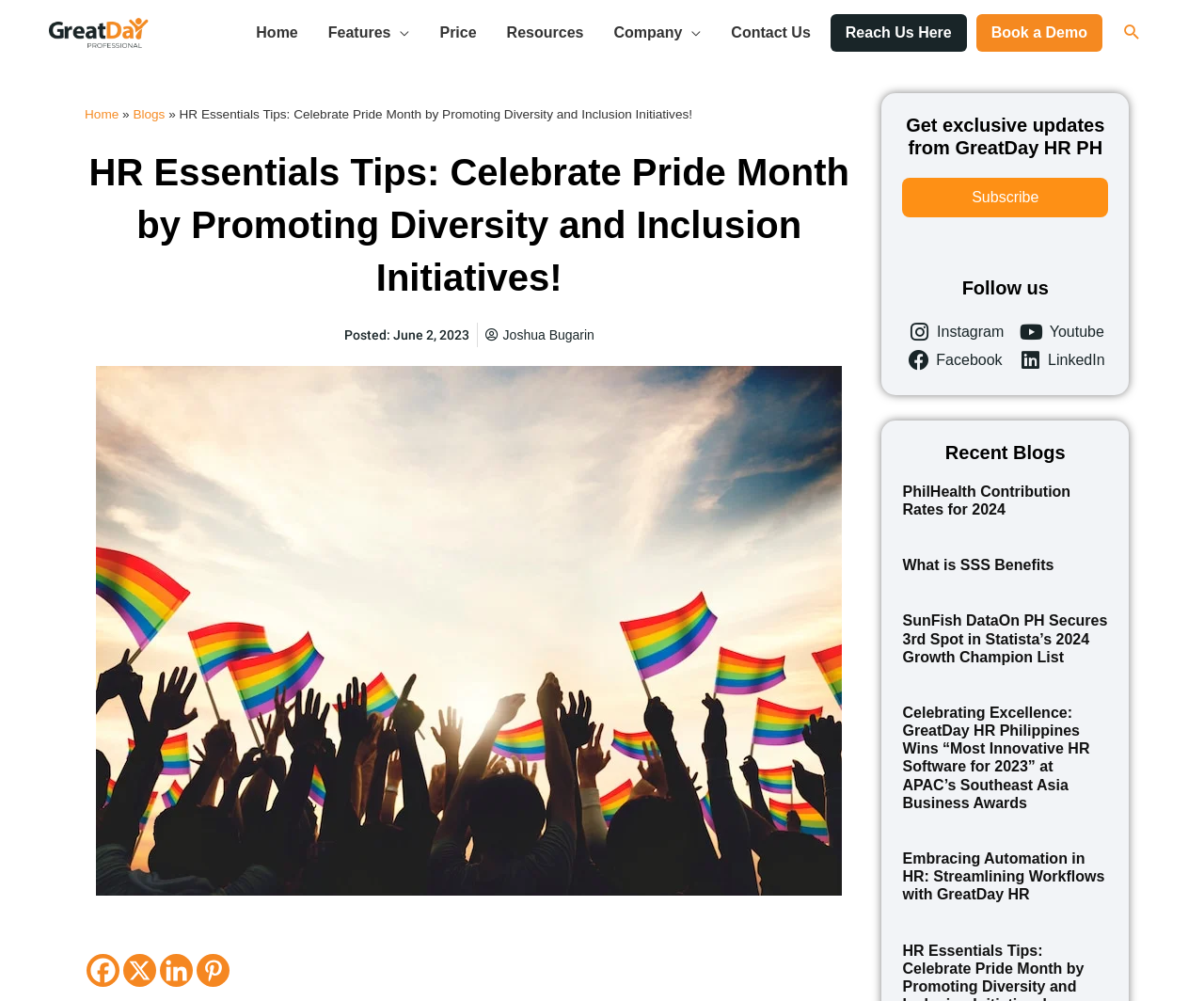Can you find the bounding box coordinates of the area I should click to execute the following instruction: "Read the blog post 'PhilHealth Contribution Rates for 2024'"?

[0.75, 0.482, 0.92, 0.527]